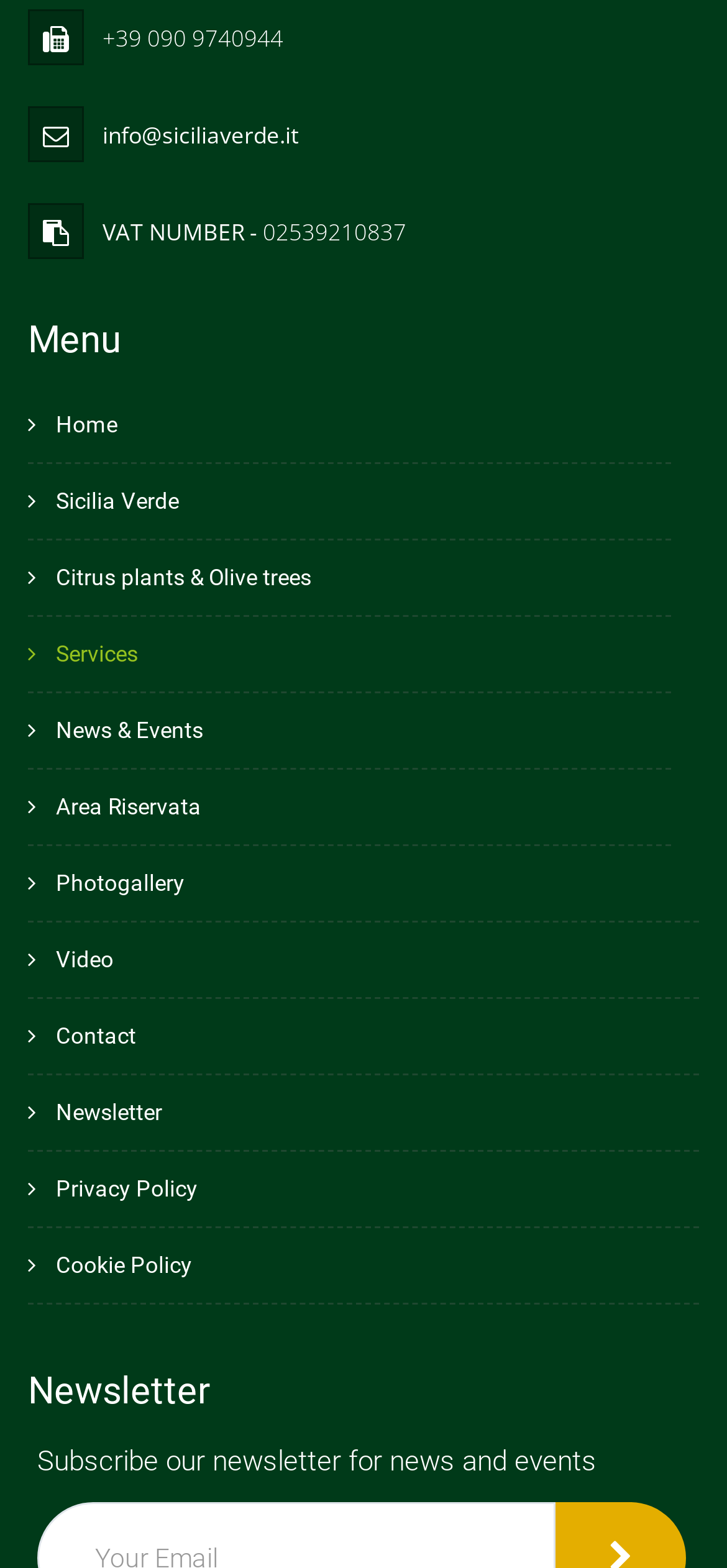Using a single word or phrase, answer the following question: 
How many menu items are there?

11